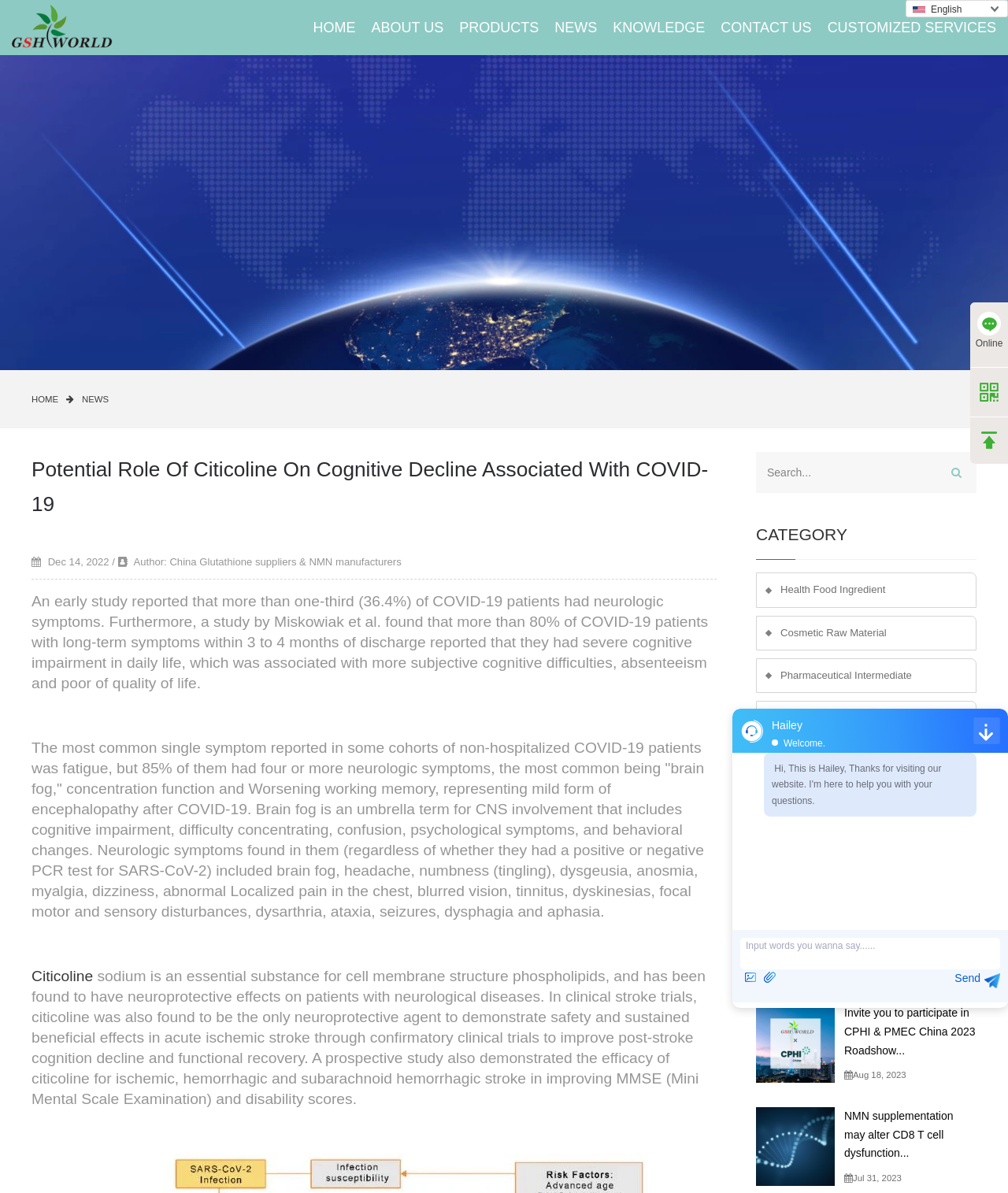Refer to the screenshot and give an in-depth answer to this question: What is the topic of the news article?

I determined the topic of the news article by reading the content of the article, which mentions citicoline and its potential role in reducing cognitive decline associated with COVID-19.